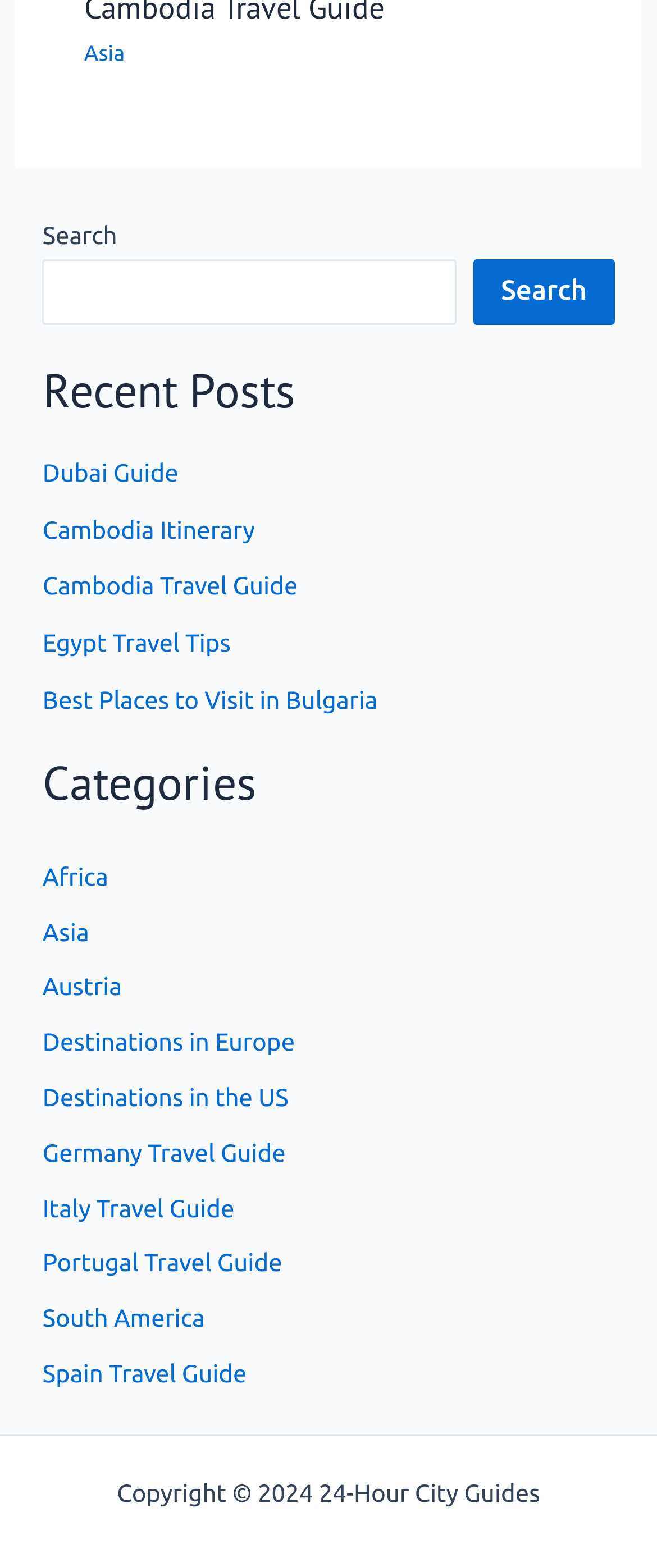Please identify the bounding box coordinates of the region to click in order to complete the task: "Visit the Cambodia Itinerary page". The coordinates must be four float numbers between 0 and 1, specified as [left, top, right, bottom].

[0.065, 0.328, 0.388, 0.346]